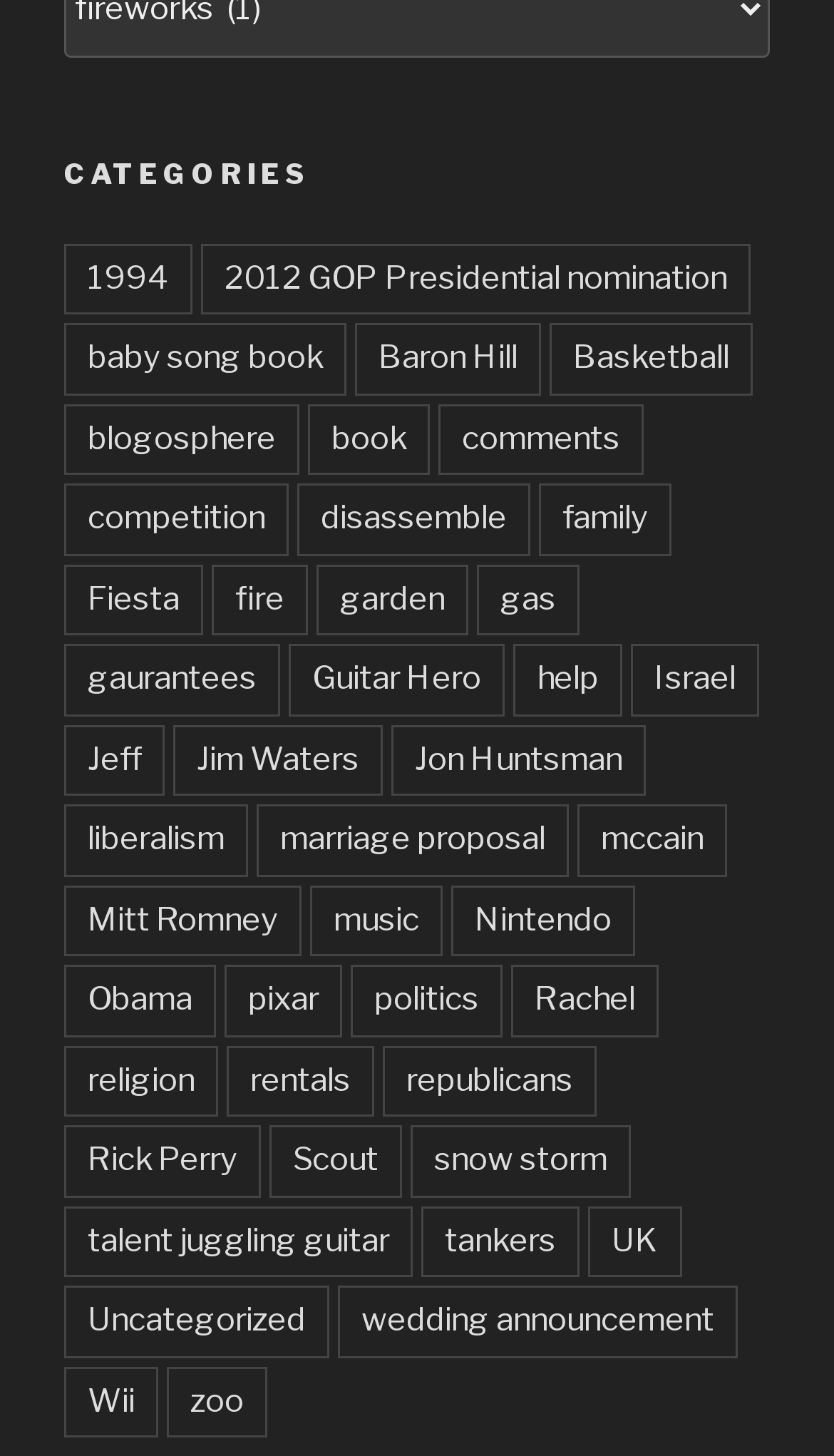How many links are present under the 'CATEGORIES' heading?
Using the image, give a concise answer in the form of a single word or short phrase.

61